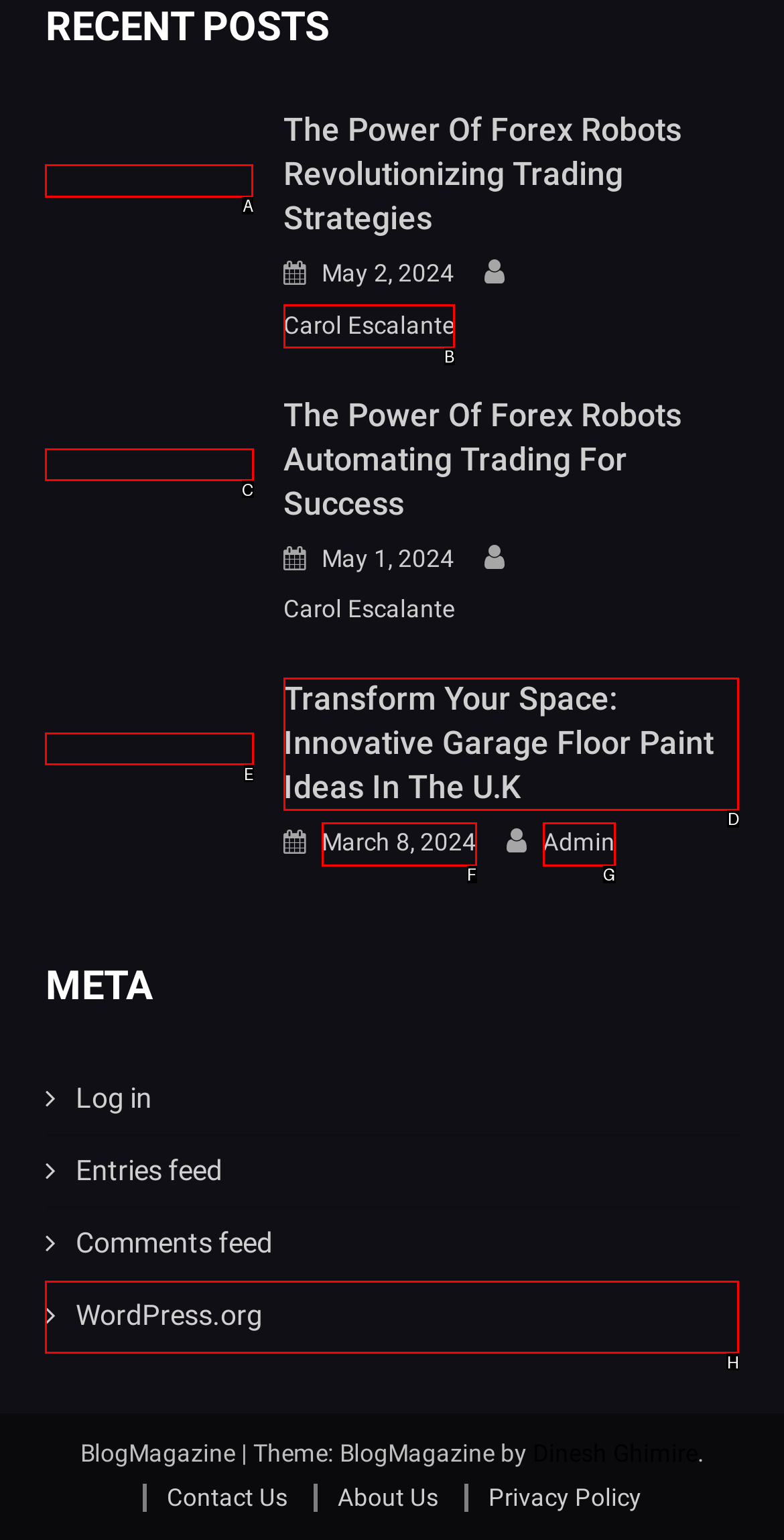Select the appropriate HTML element that needs to be clicked to execute the following task: Subscribe to RSS. Respond with the letter of the option.

None